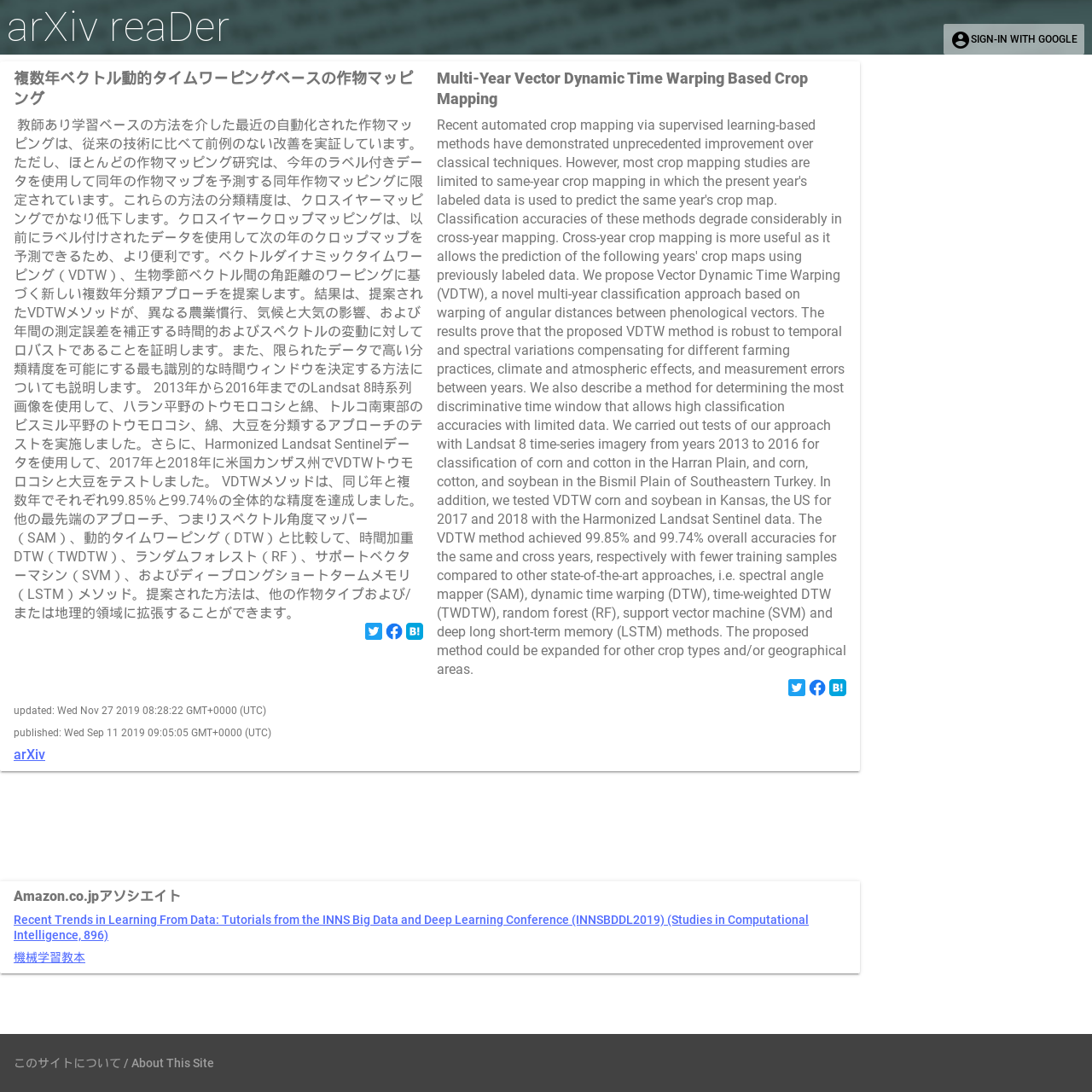Use the details in the image to answer the question thoroughly: 
What is the purpose of the VDTW method?

The VDTW method is proposed for crop mapping, which is a task that involves predicting the crop type of a given area based on satellite images and other data.